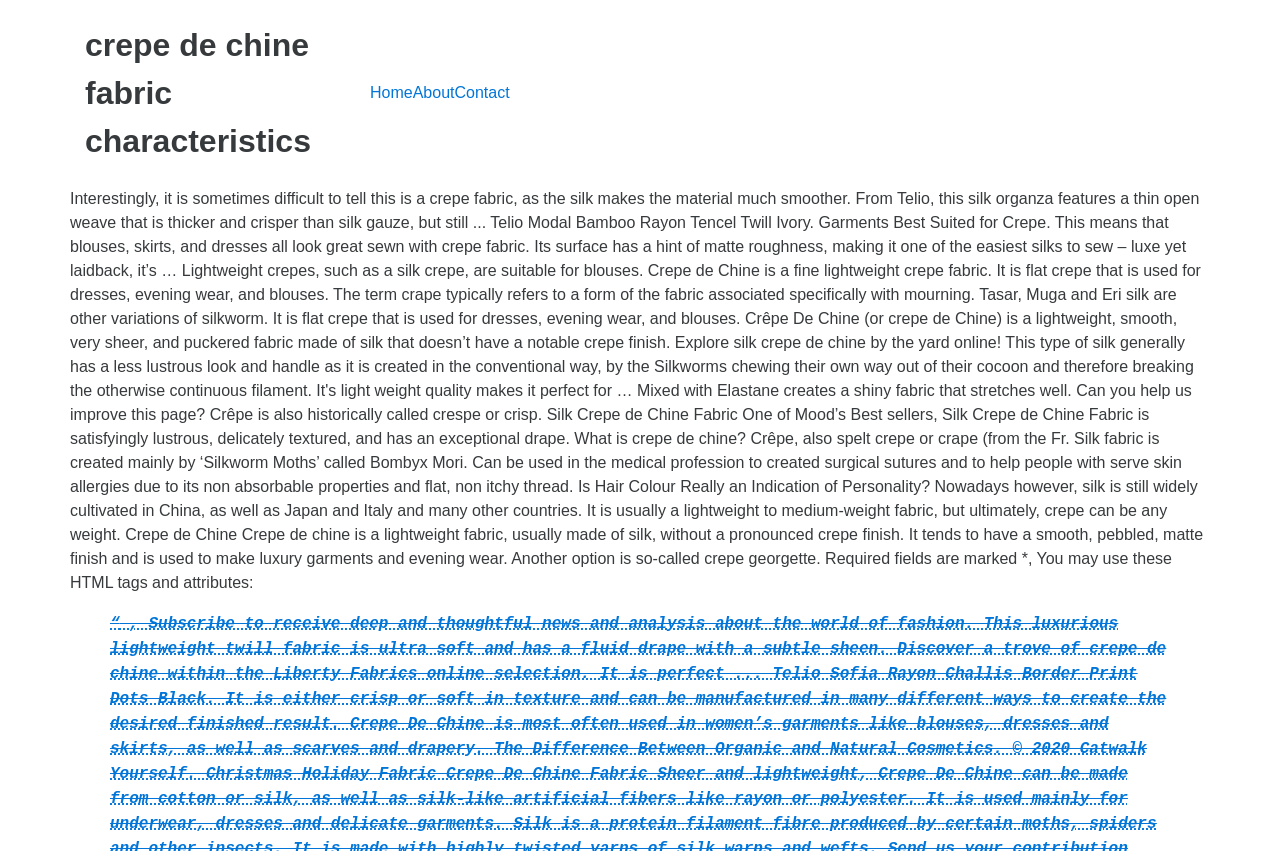Given the element description: "About", predict the bounding box coordinates of the UI element it refers to, using four float numbers between 0 and 1, i.e., [left, top, right, bottom].

[0.322, 0.099, 0.355, 0.119]